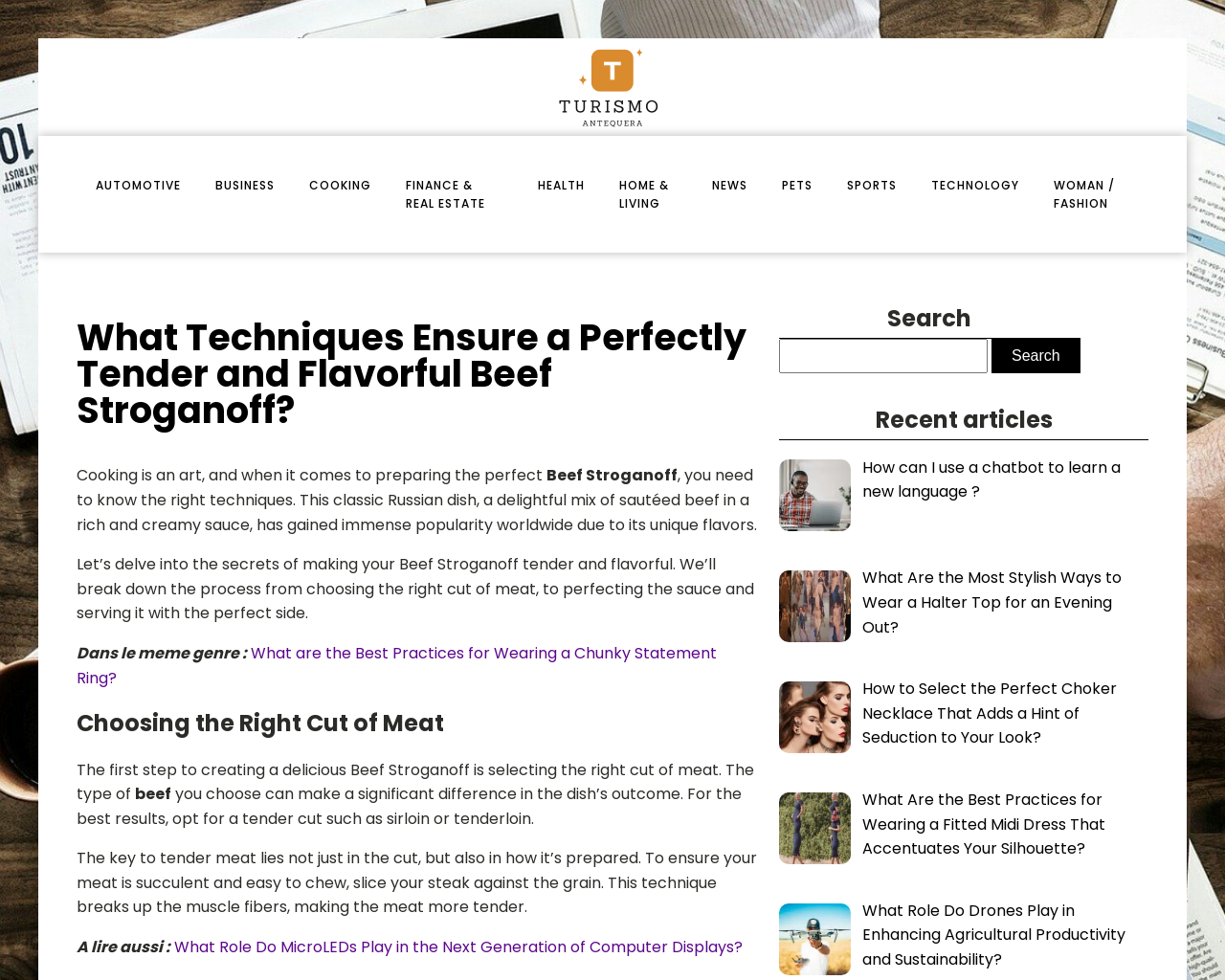Using details from the image, please answer the following question comprehensively:
What is the purpose of the search bar?

The search bar is located at the top right corner of the webpage, and it allows users to search for specific articles or topics. The search bar is accompanied by a 'Search for:' label and a 'Search' button, indicating its purpose.